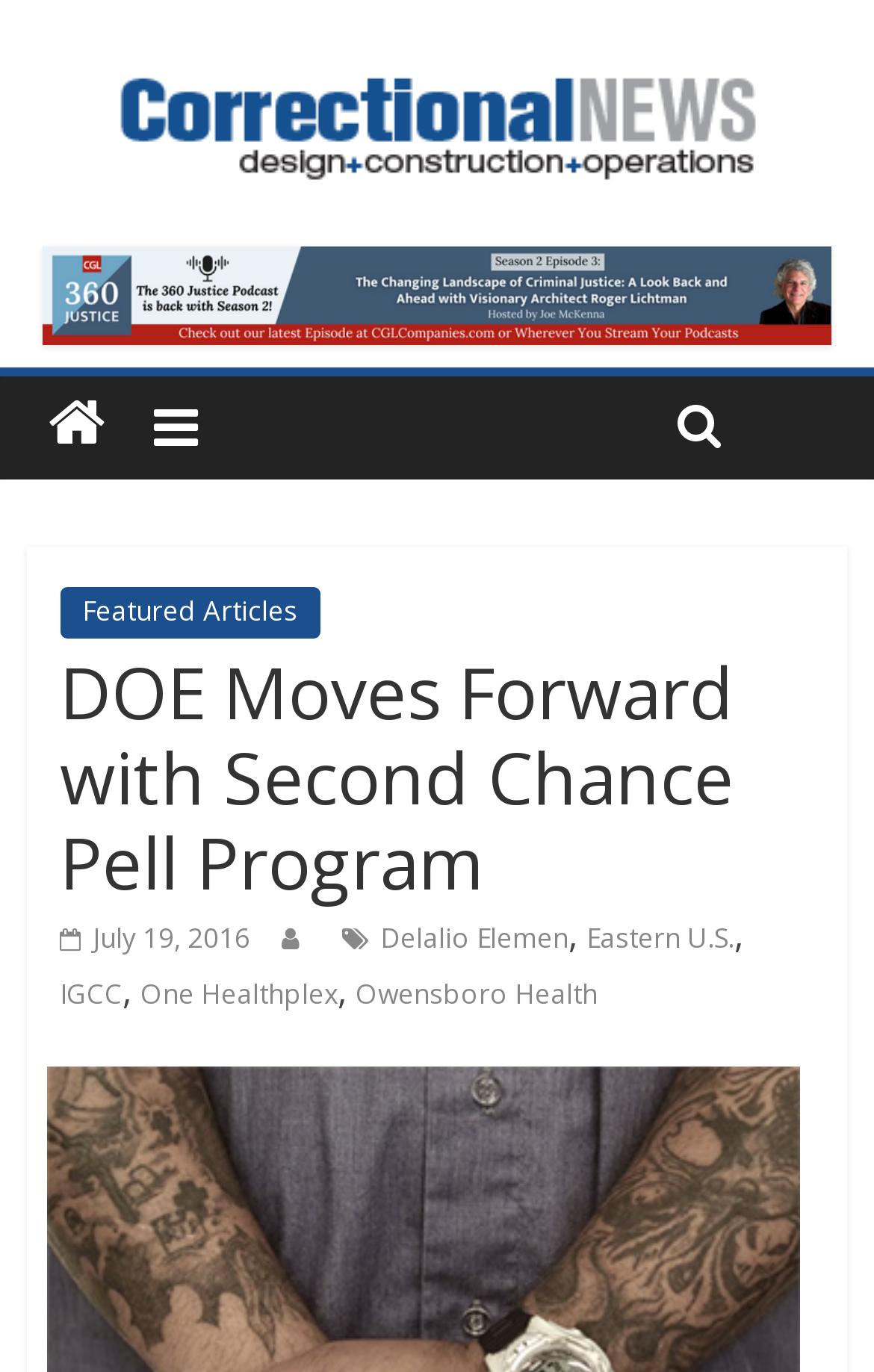Describe every aspect of the webpage in a detailed manner.

The webpage is about the Department of Education's Second Chance Pell program, as announced on June 24. At the top left of the page, there is a link to "Correctional News" accompanied by an image with the same name. Below this, there is a section with a link to an unspecified page, denoted by a font awesome icon. 

To the right of this section, there is a heading with a font awesome icon, followed by a link to "Featured Articles" and a non-breaking space character. Below this, there is a header section with the title "DOE Moves Forward with Second Chance Pell Program". 

Underneath the title, there are several links and text elements, including a date "July 19, 2016", and links to "Delalio Elemen", "Eastern U.S.", "IGCC", "One Healthplex", and "Owensboro Health", separated by commas. These elements are positioned in a horizontal layout, with the date and the first link at the left, and the subsequent links and text elements to the right.